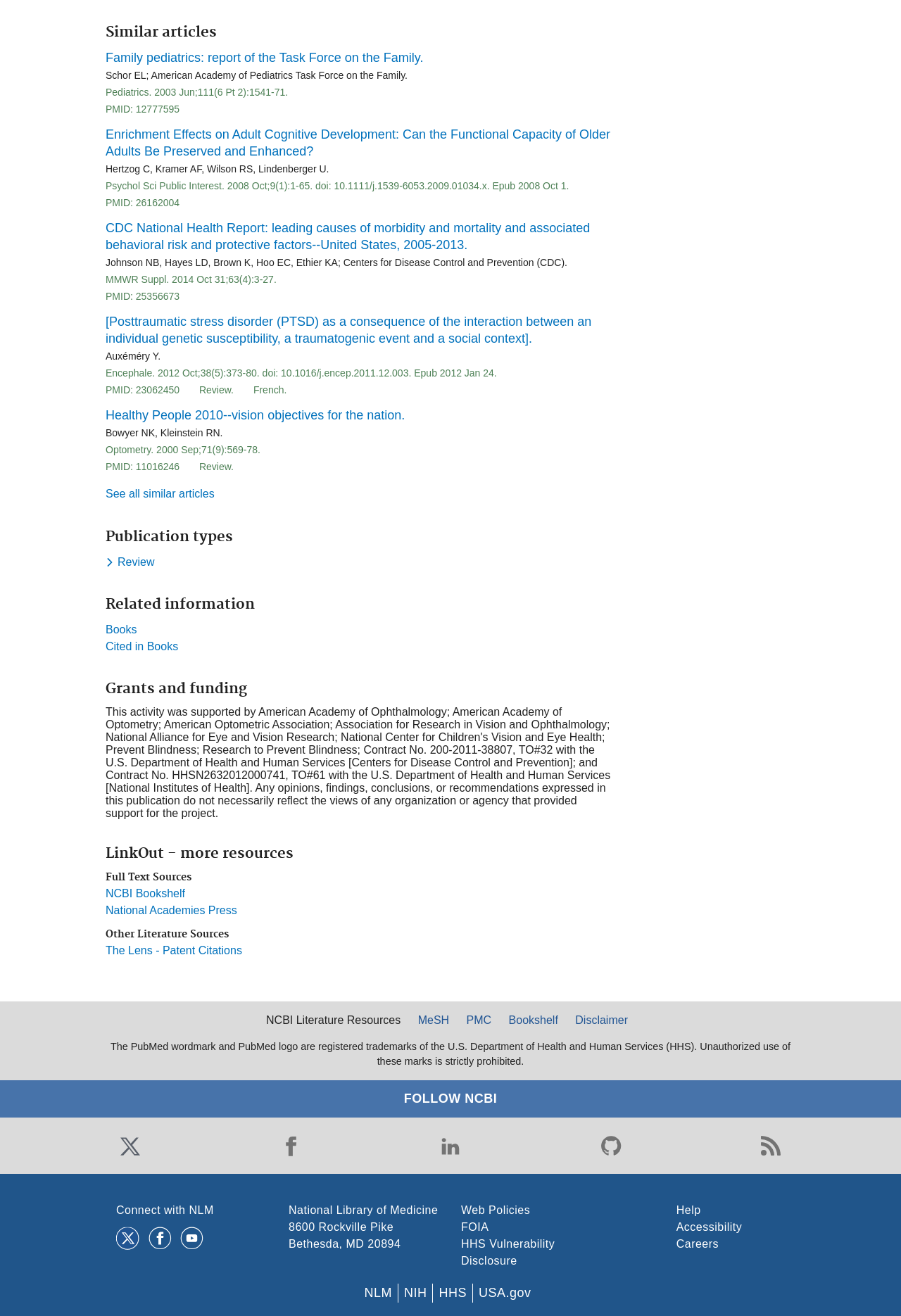For the following element description, predict the bounding box coordinates in the format (top-left x, top-left y, bottom-right x, bottom-right y). All values should be floating point numbers between 0 and 1. Description: The Lens - Patent Citations

[0.117, 0.718, 0.269, 0.727]